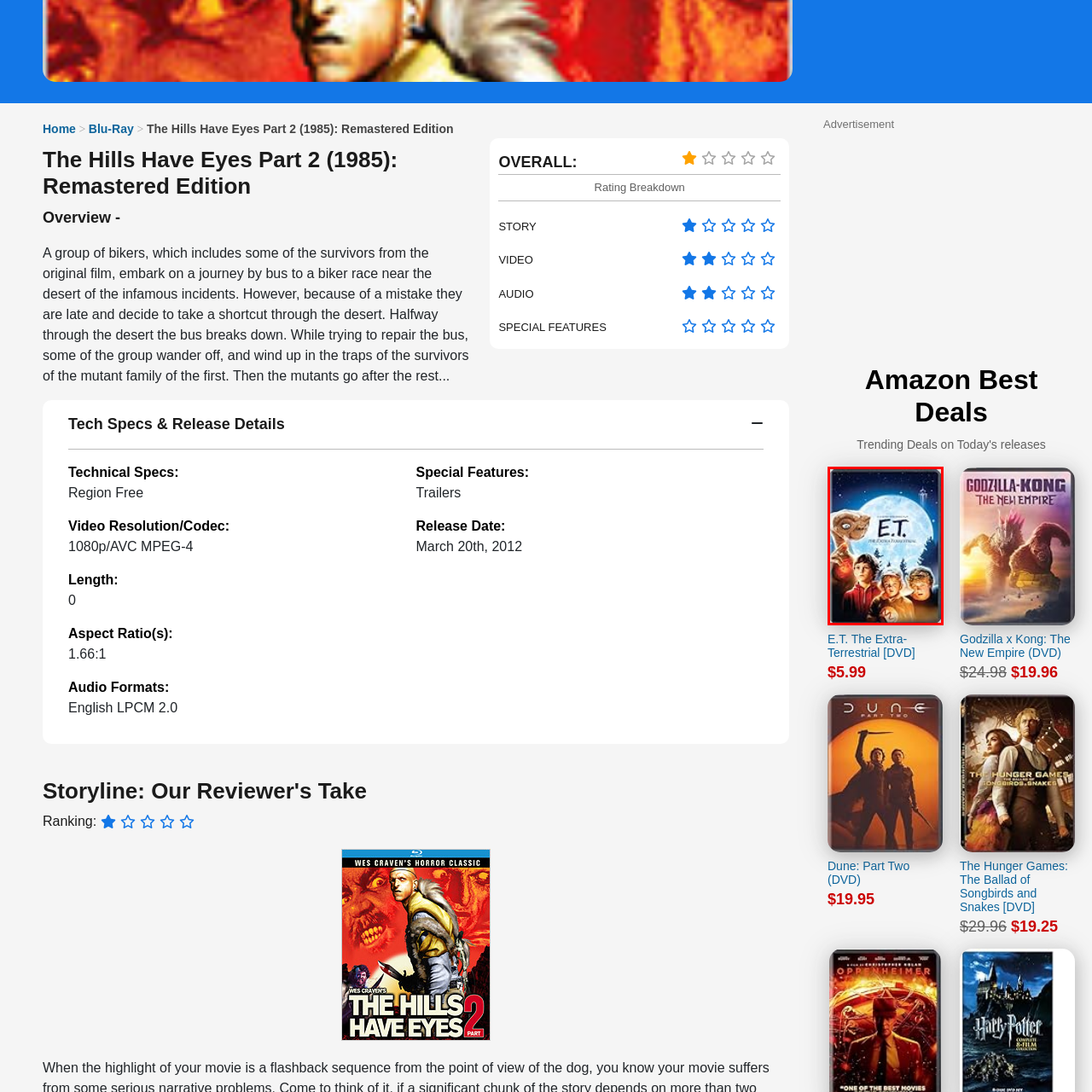How many boys are on the DVD cover?
Examine the portion of the image surrounded by the red bounding box and deliver a detailed answer to the question.

The DVD cover features E.T. alongside three young boys, who display expressions of wonder and excitement, embodying the film's themes of friendship and adventure.